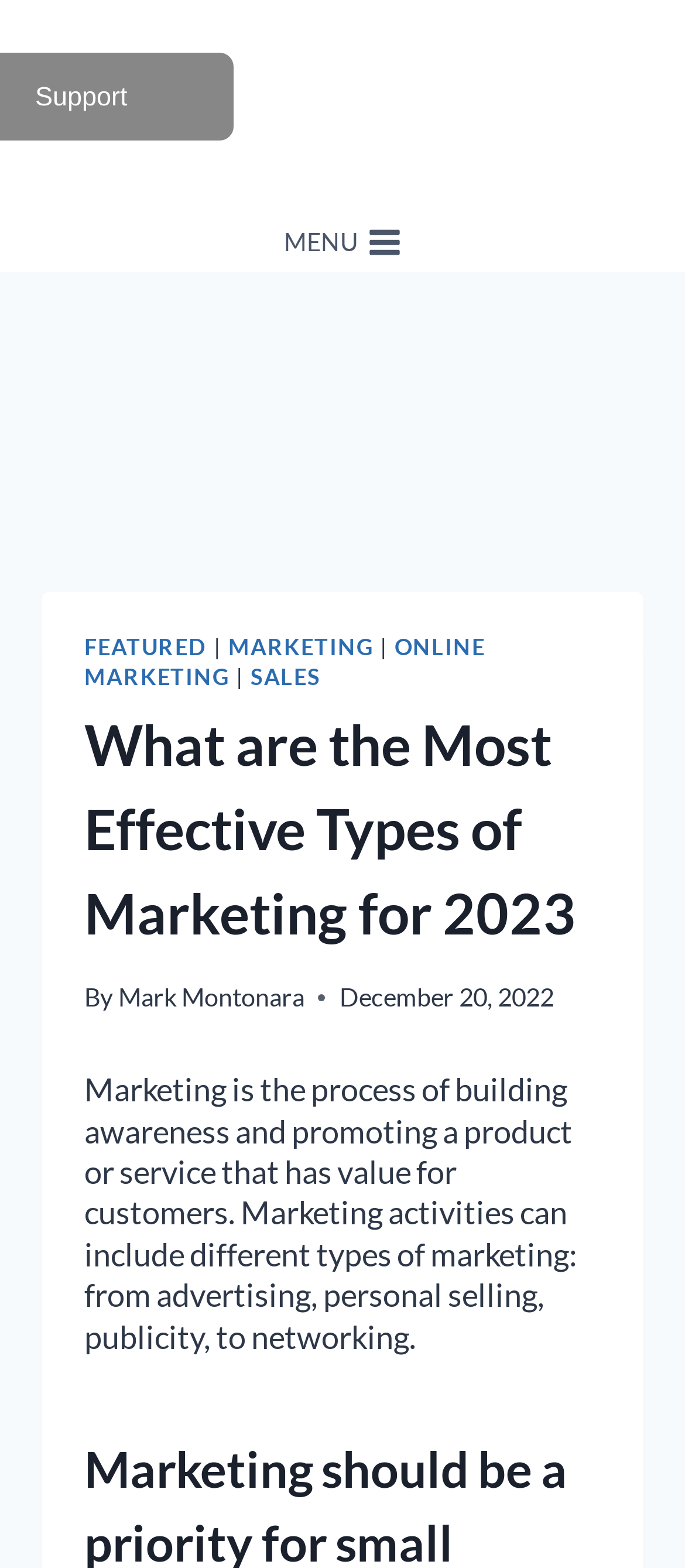What is the primary heading on this webpage?

What are the Most Effective Types of Marketing for 2023